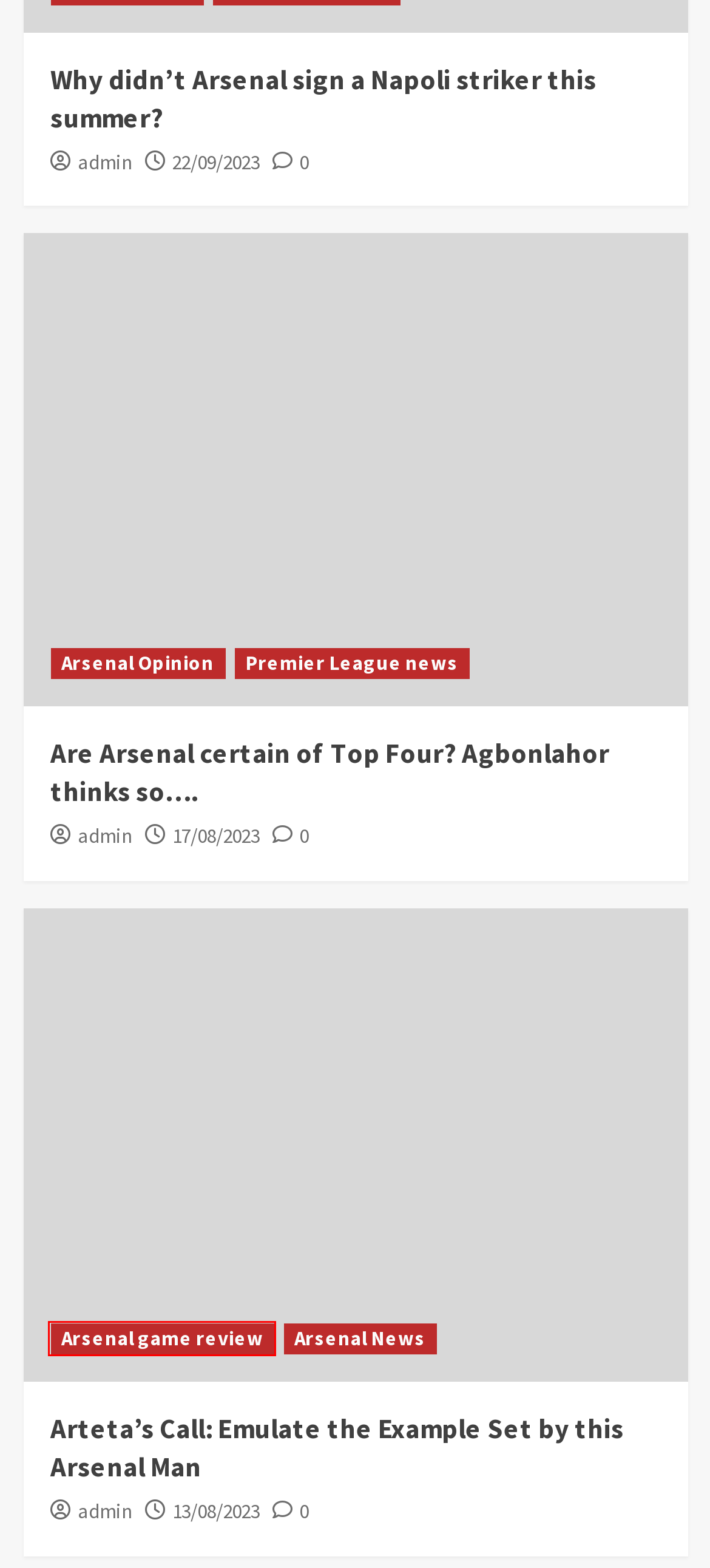Given a screenshot of a webpage with a red rectangle bounding box around a UI element, select the best matching webpage description for the new webpage that appears after clicking the highlighted element. The candidate descriptions are:
A. Milan ready to sell Balotelli – over to you Arsenal… – The Arsenal Blog
B. Arteta’s Call: Emulate the Example Set by this Arsenal Man – The Arsenal Blog
C. Arsenal game review – The Arsenal Blog
D. Vela – The Arsenal Blog
E. Wenger – The Arsenal Blog
F. August 2023 – The Arsenal Blog
G. Sociedad – The Arsenal Blog
H. Sociedad now ready to deal with Arsenal over Carlos Vela – The Arsenal Blog

C